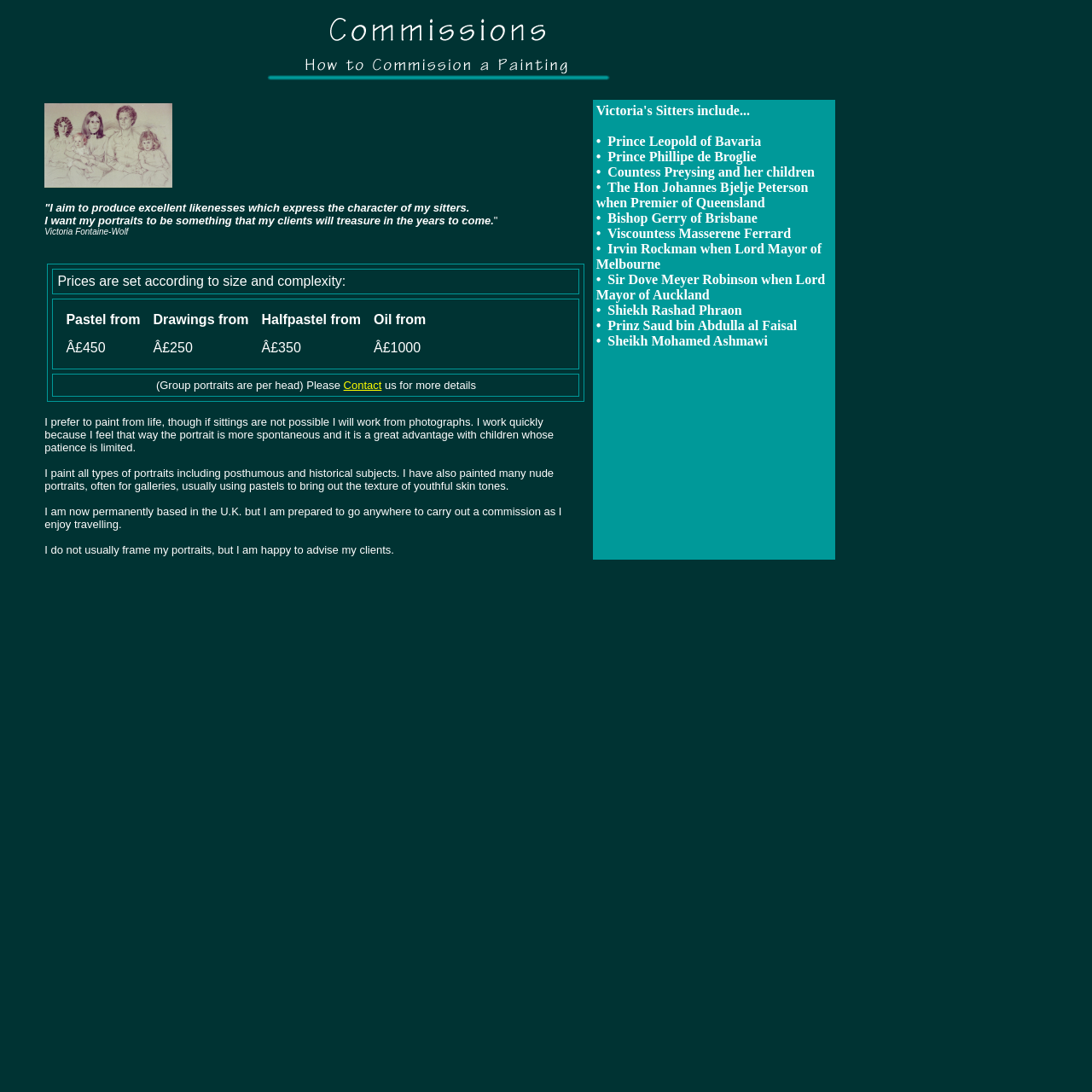Extract the bounding box coordinates of the UI element described by: "Contact". The coordinates should include four float numbers ranging from 0 to 1, e.g., [left, top, right, bottom].

[0.315, 0.347, 0.35, 0.359]